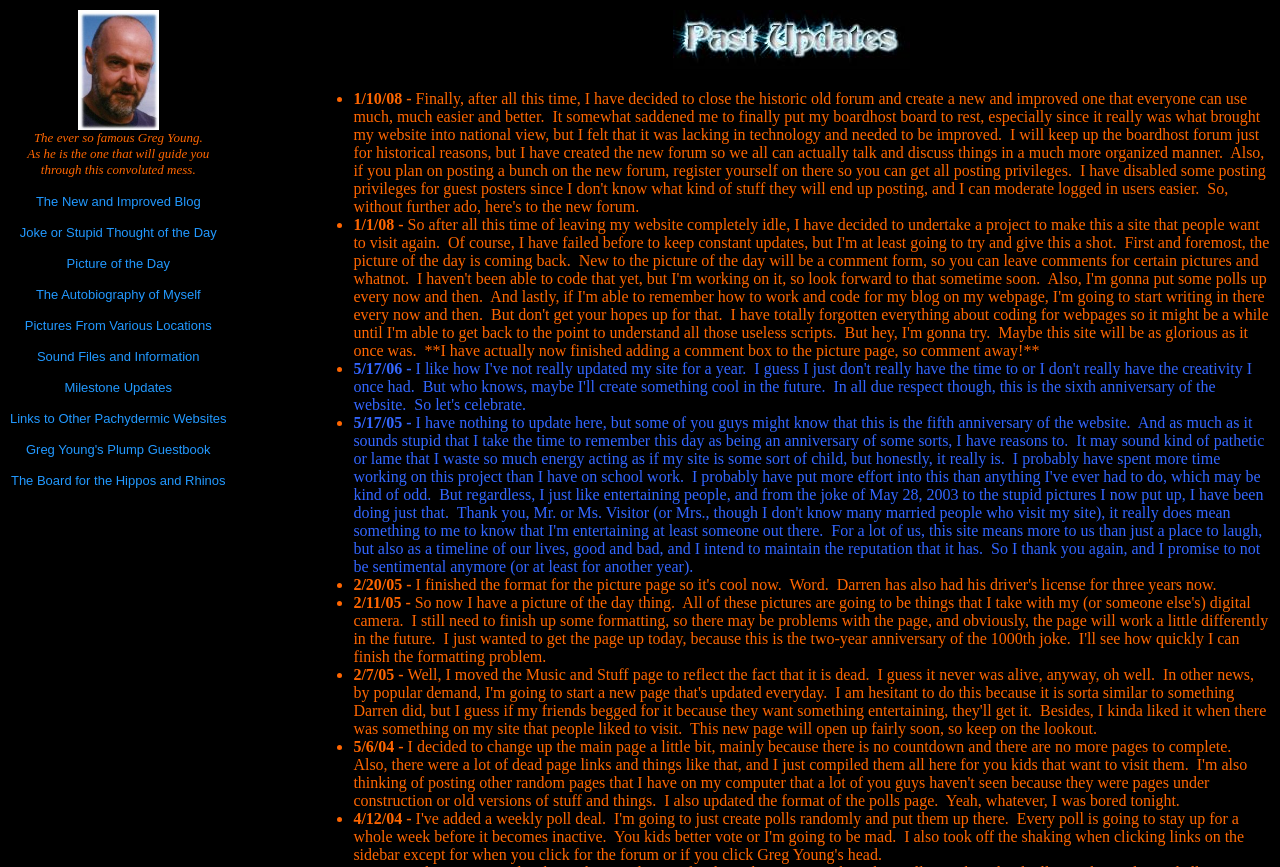Please identify the bounding box coordinates of the element's region that needs to be clicked to fulfill the following instruction: "Click on the 'TECHNOLOGY' menu". The bounding box coordinates should consist of four float numbers between 0 and 1, i.e., [left, top, right, bottom].

None